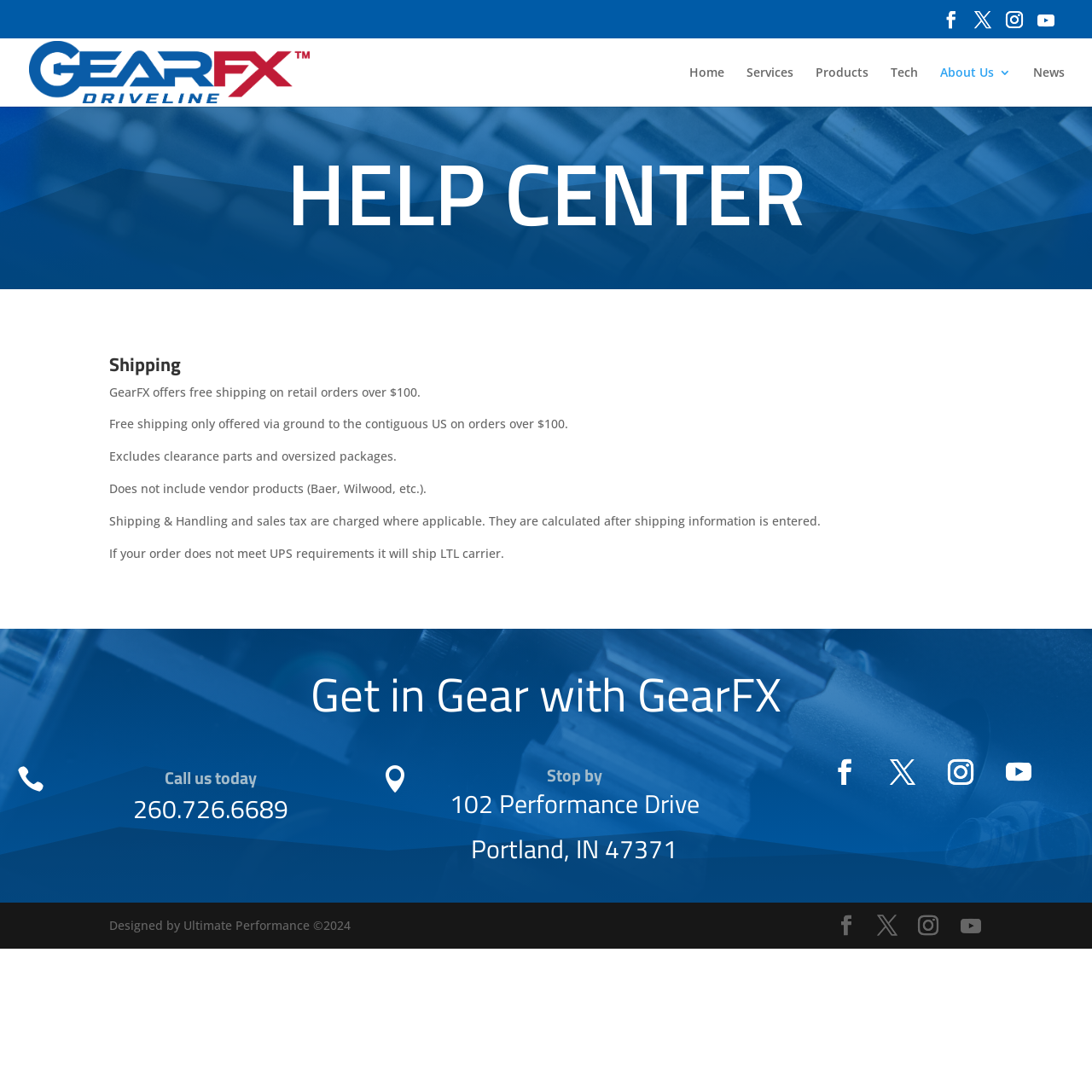Locate the bounding box of the UI element defined by this description: "Home". The coordinates should be given as four float numbers between 0 and 1, formatted as [left, top, right, bottom].

[0.631, 0.061, 0.663, 0.097]